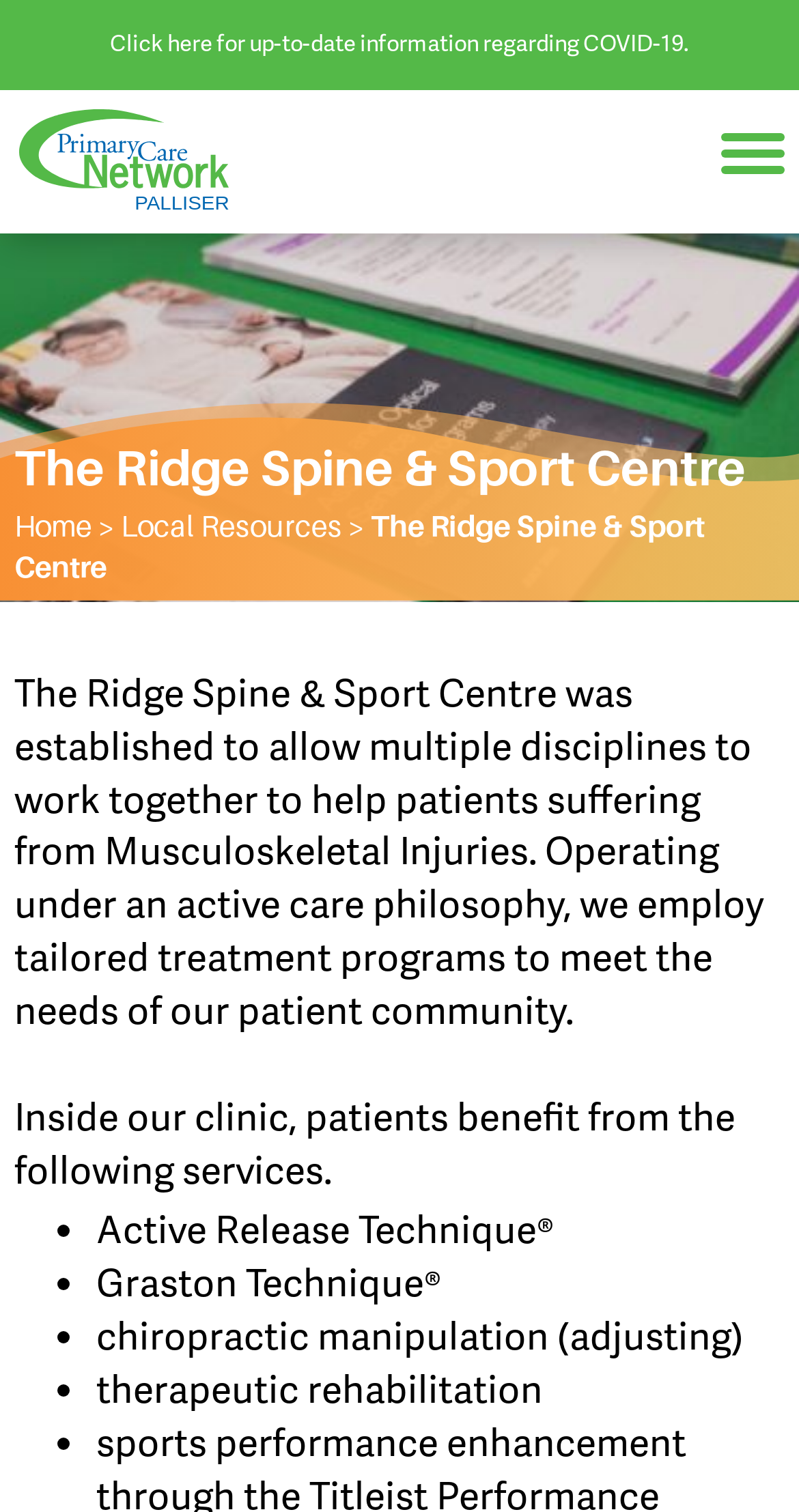Determine the bounding box coordinates for the HTML element described here: "Palliser Primary Care Network".

[0.018, 0.065, 0.341, 0.148]